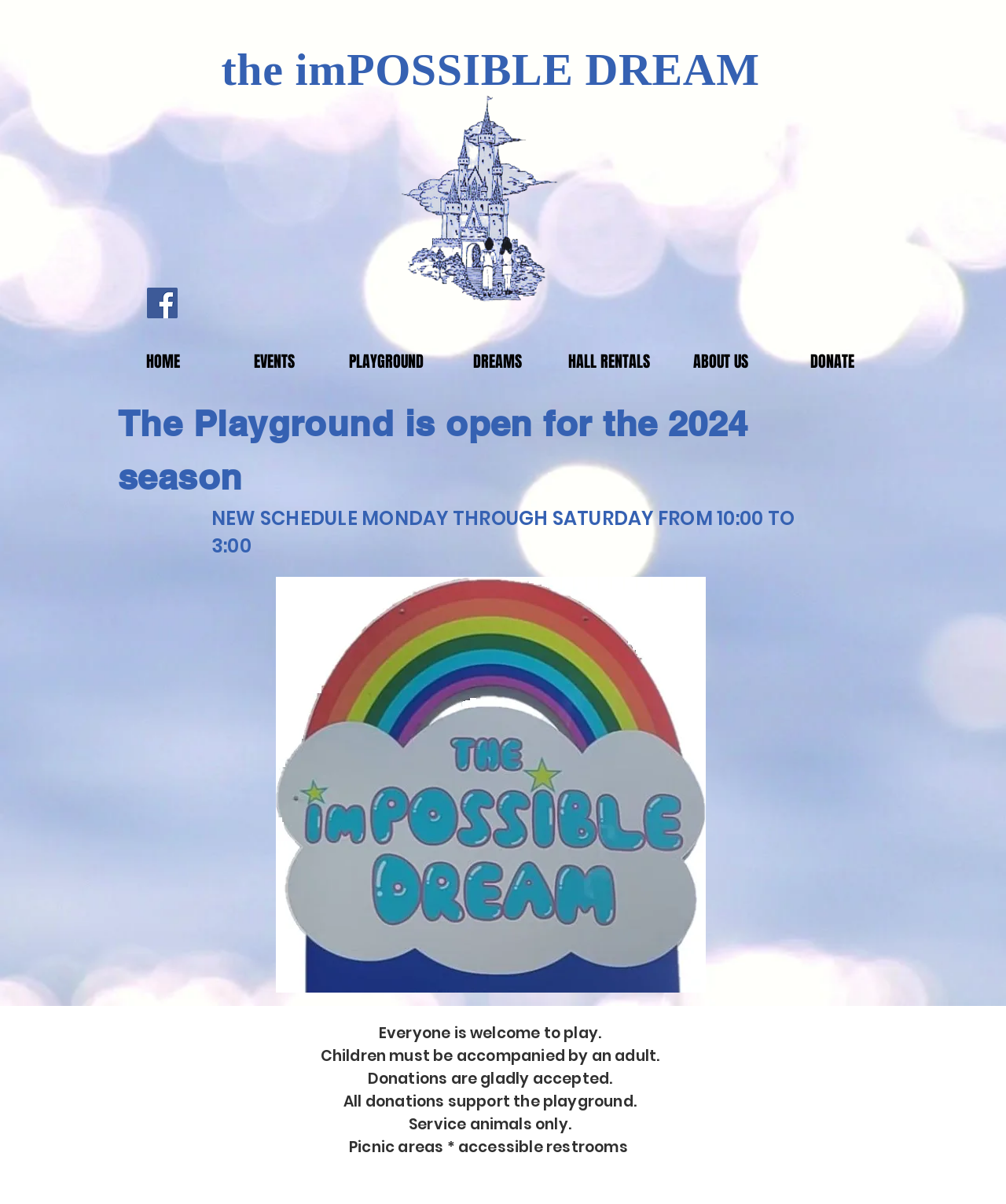What is the purpose of donations?
Look at the image and respond with a single word or a short phrase.

To support the playground